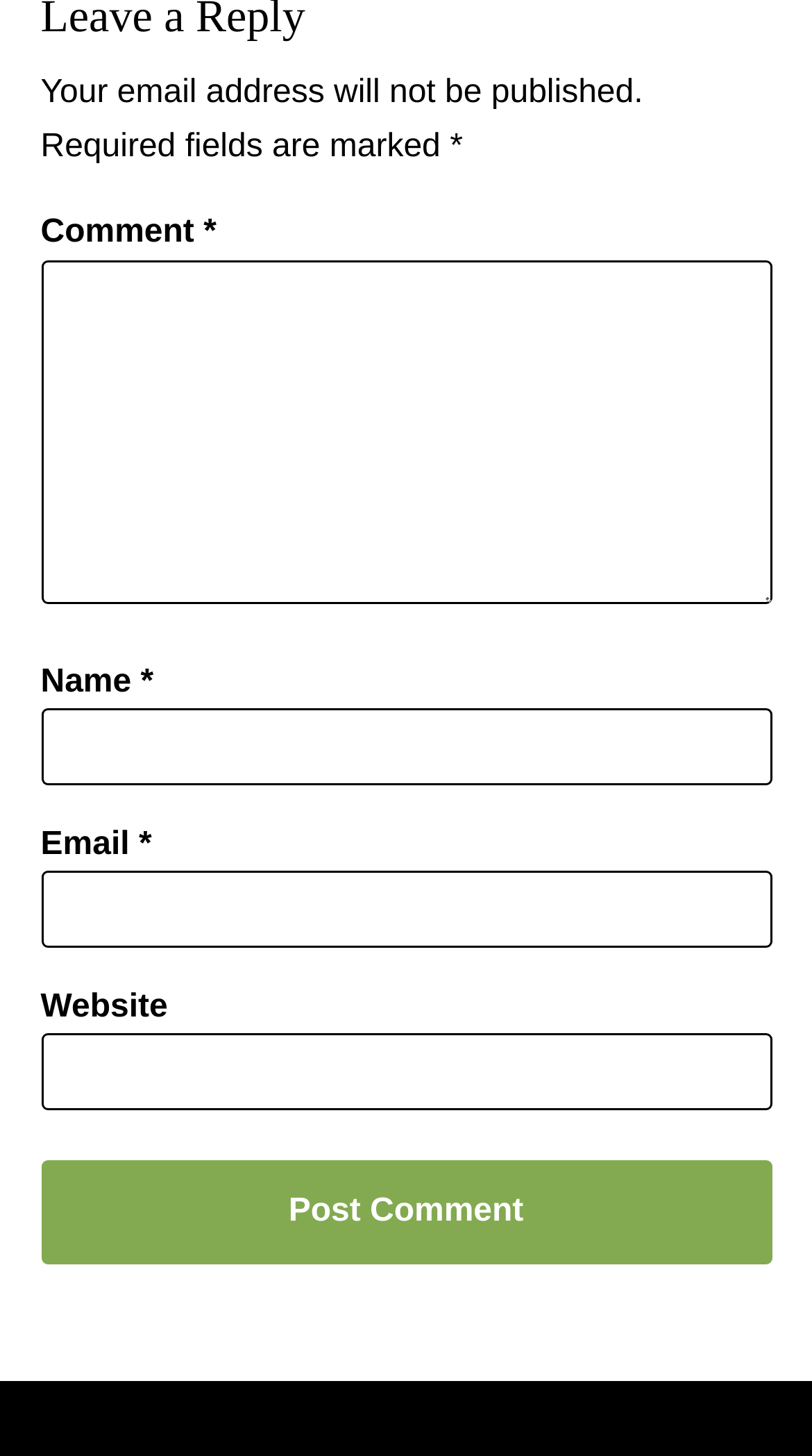Based on the element description, predict the bounding box coordinates (top-left x, top-left y, bottom-right x, bottom-right y) for the UI element in the screenshot: parent_node: Website name="url"

[0.05, 0.71, 0.95, 0.762]